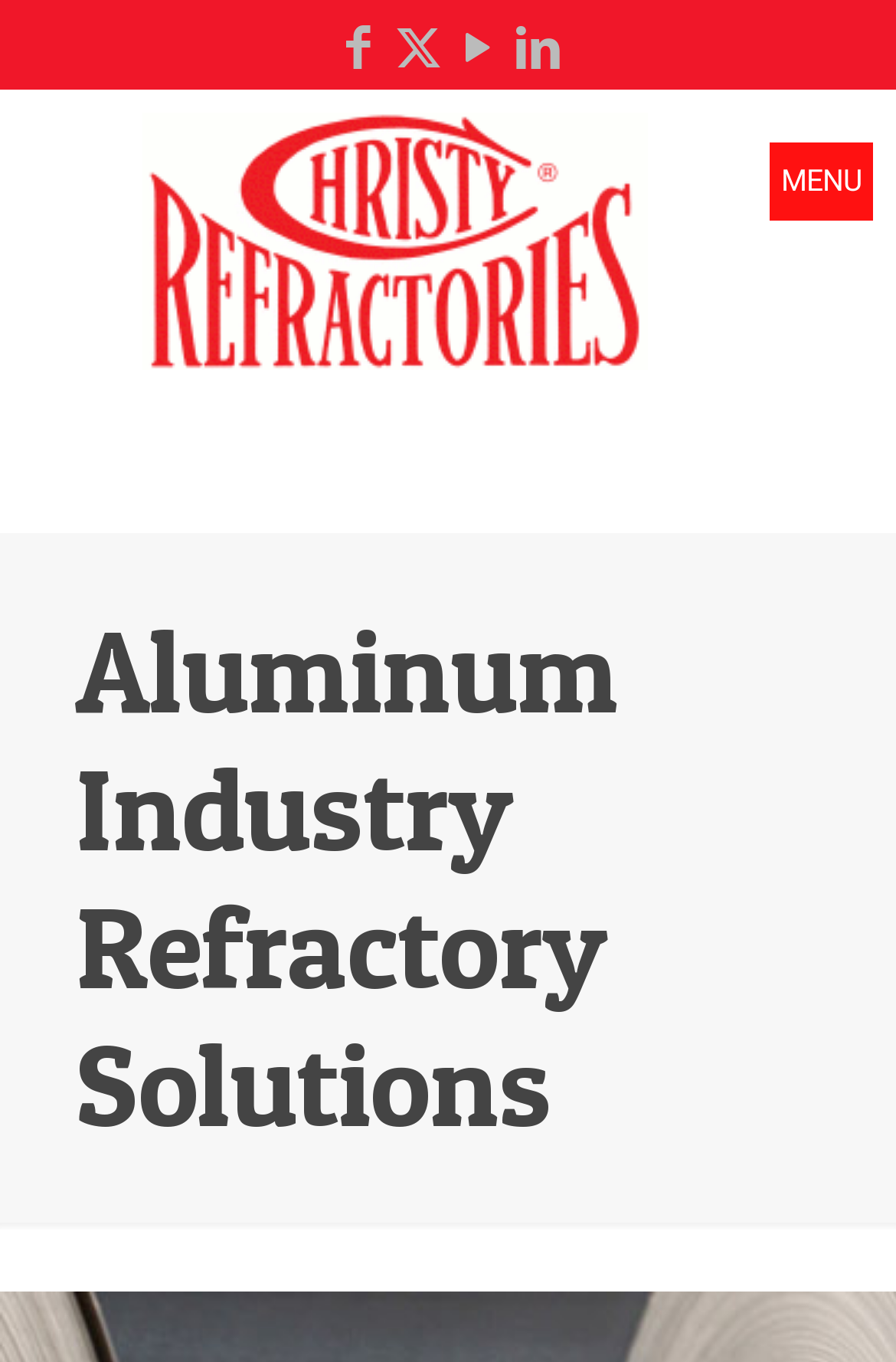Provide a one-word or short-phrase response to the question:
What social media platforms are linked?

Facebook, Twitter, YouTube, LinkedIn